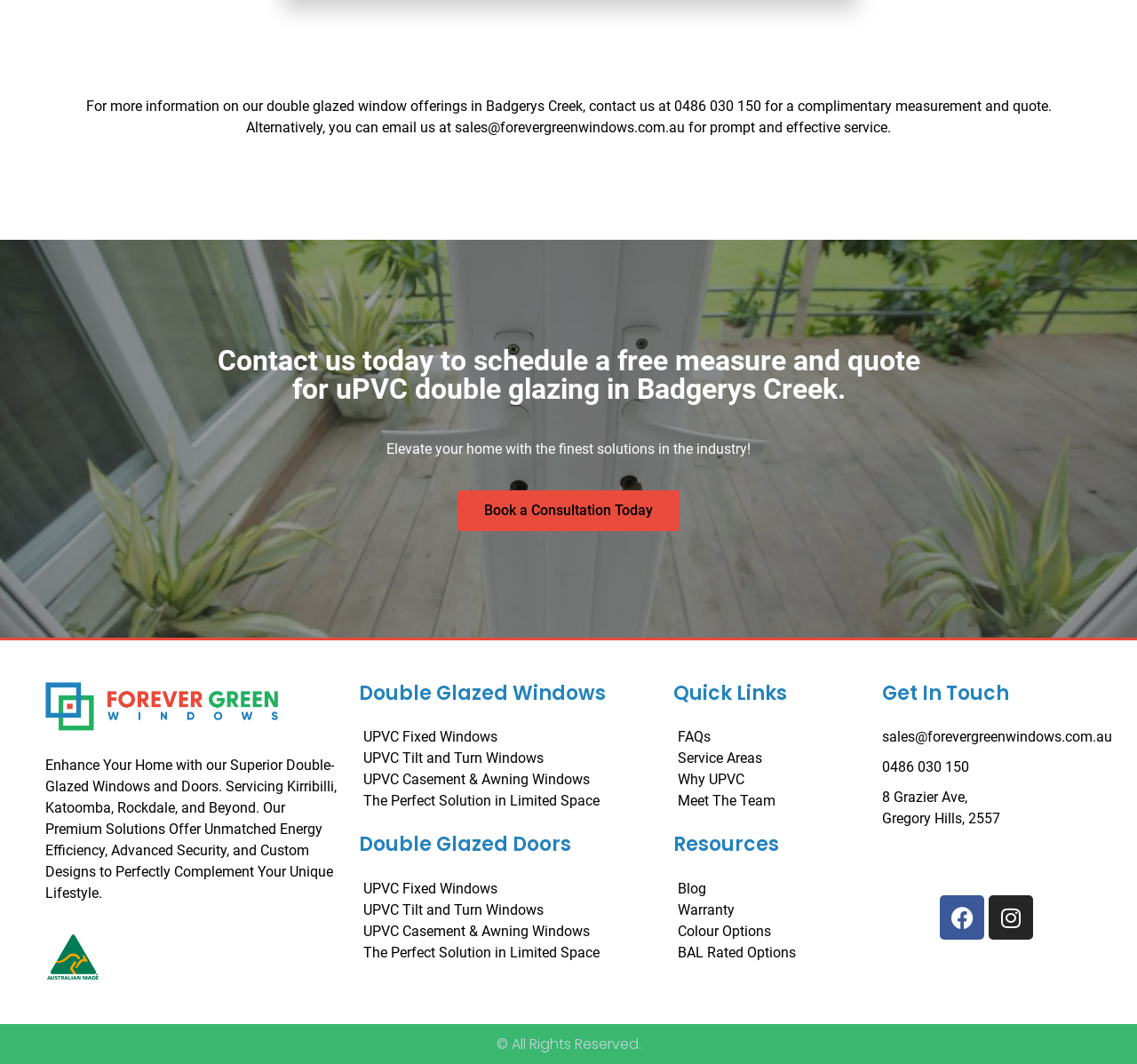Please answer the following question using a single word or phrase: 
What is the phone number to contact for a complimentary measurement and quote?

0486 030 150